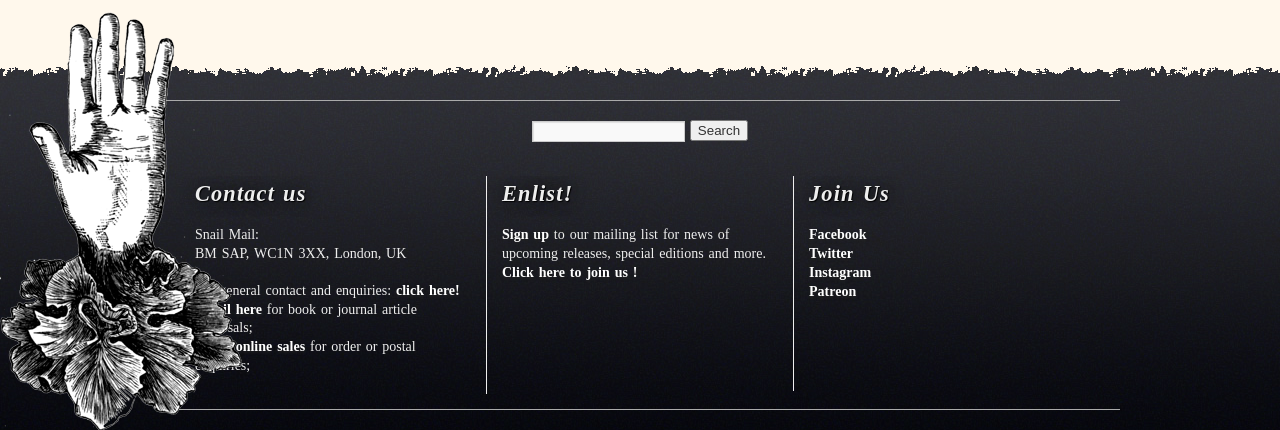Locate the UI element described as follows: "Email online sales". Return the bounding box coordinates as four float numbers between 0 and 1 in the order [left, top, right, bottom].

[0.152, 0.789, 0.238, 0.824]